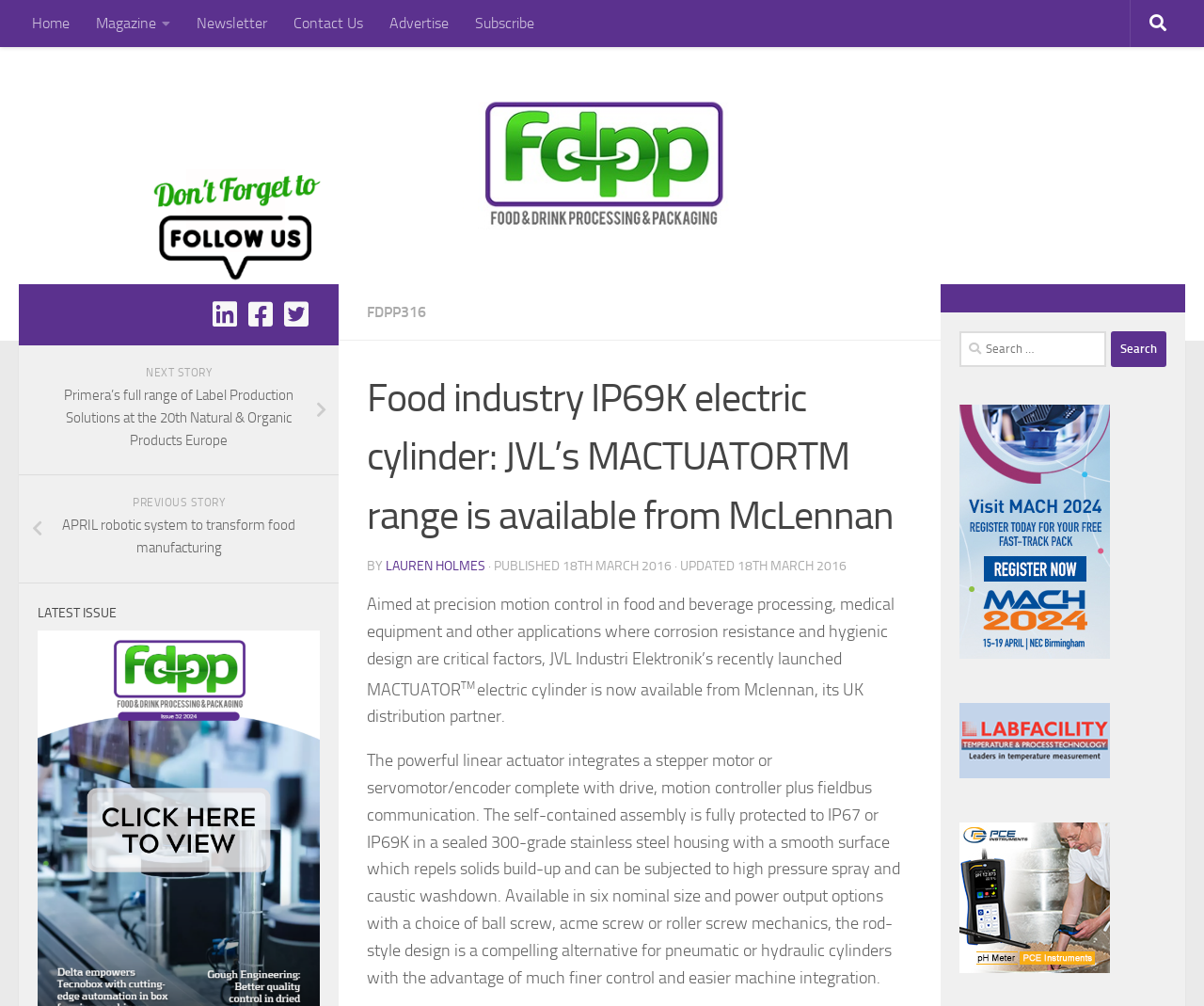Give a concise answer using one word or a phrase to the following question:
What is the protection level of the electric cylinder?

IP67 or IP69K